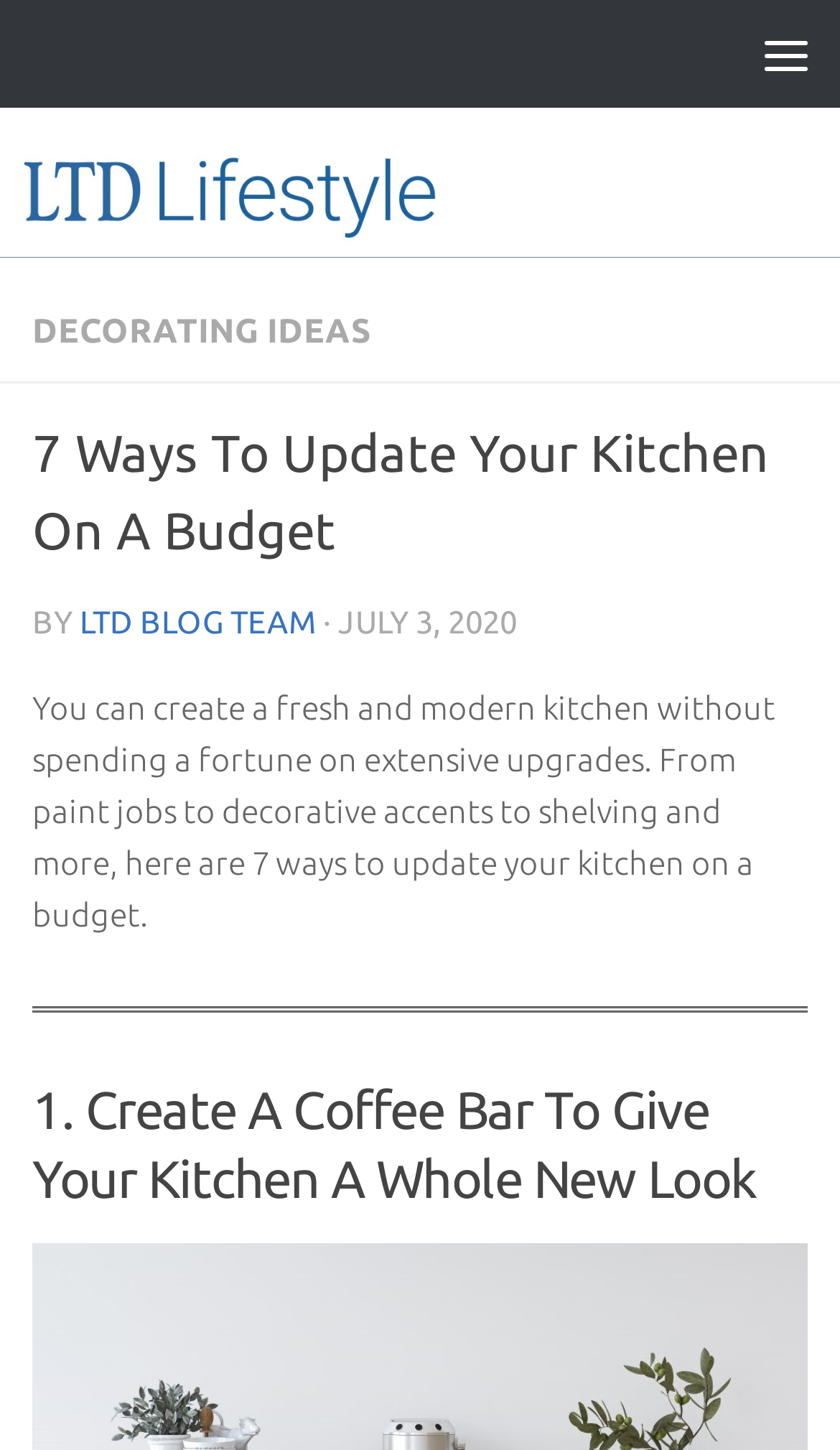Offer an extensive depiction of the webpage and its key elements.

The webpage is about updating a kitchen on a budget, with a focus on 7 ways to do so. At the top left of the page, there is a link to skip to the content. On the top right, there is a button to expand the menu. Below the menu button, there is a link to the LTD Lifestyle blog, accompanied by an image.

The main content of the page is divided into sections, with a heading that reads "7 Ways To Update Your Kitchen On A Budget". Below the heading, there is a byline that indicates the article was written by the LTD BLOG TEAM, dated July 3, 2020. 

A brief summary of the article is provided, stating that it's possible to create a fresh and modern kitchen without breaking the bank, and that the article will cover 7 ways to do so, including paint jobs, decorative accents, and shelving.

Below the summary, there is a horizontal separator, followed by the first section of the article, which is titled "1. Create A Coffee Bar To Give Your Kitchen A Whole New Look".